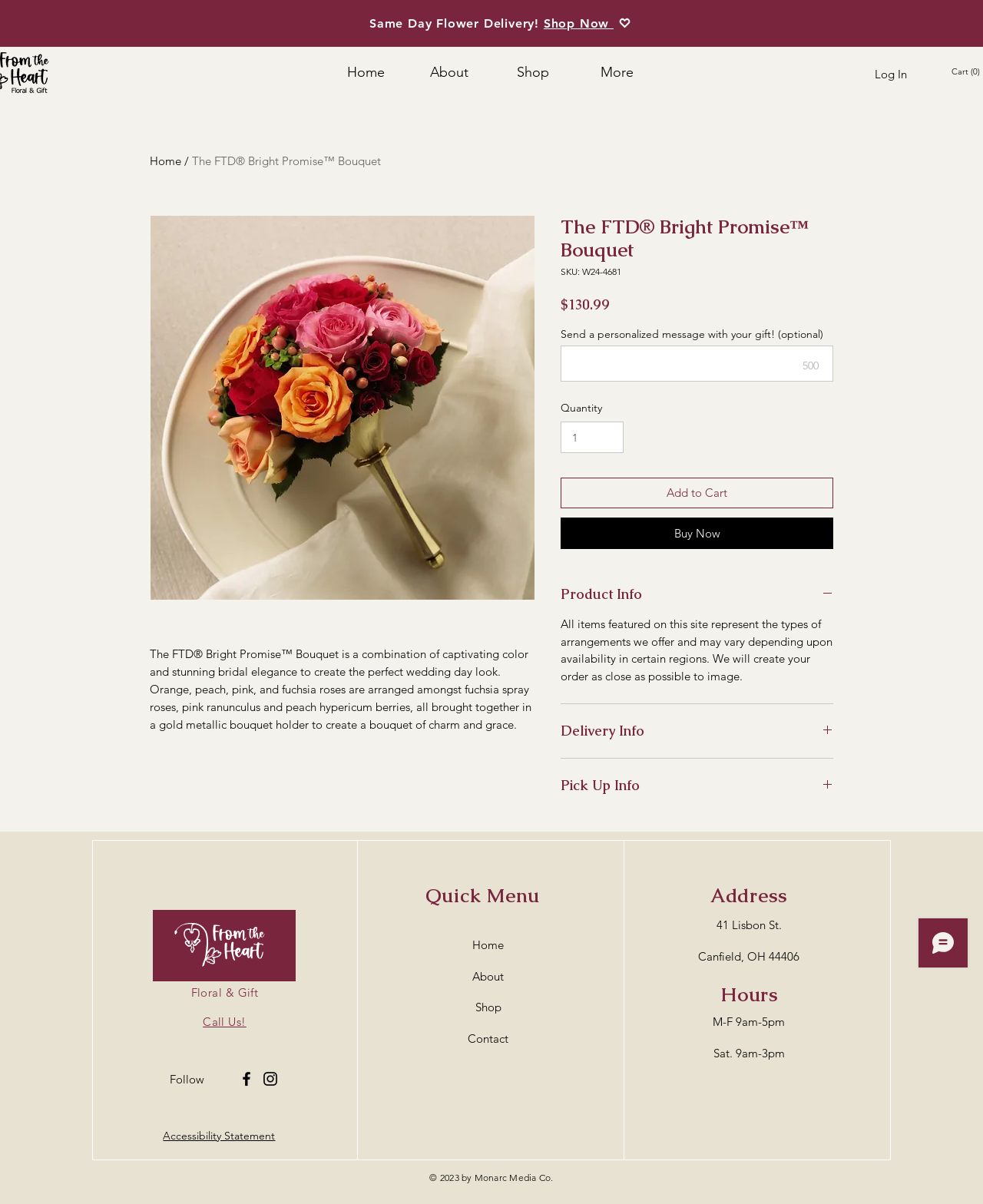What is the company name at the bottom of the webpage?
Answer the question with a single word or phrase, referring to the image.

Monarc Media Co.